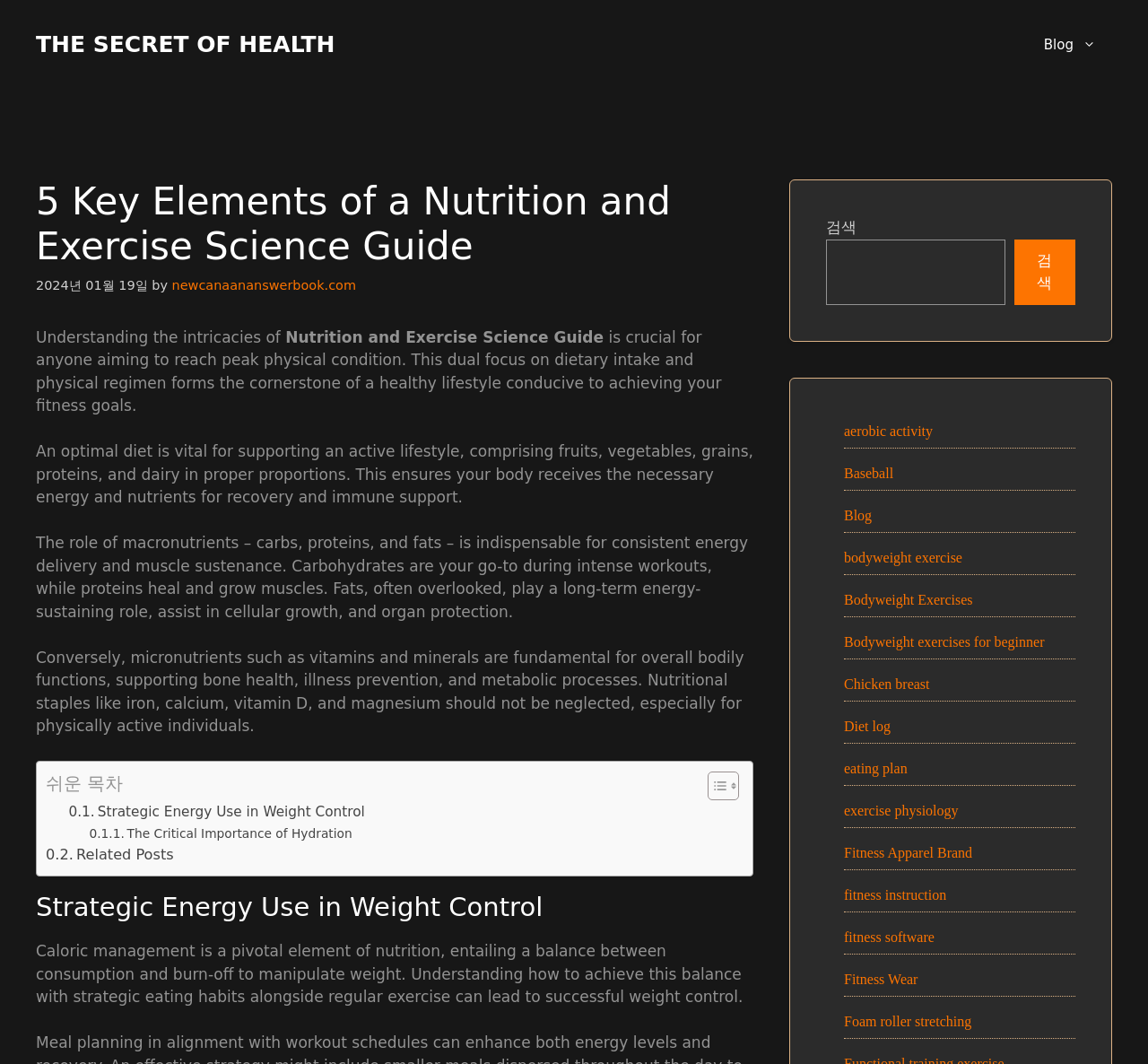Can you determine the bounding box coordinates of the area that needs to be clicked to fulfill the following instruction: "Search for something"?

[0.72, 0.225, 0.876, 0.286]